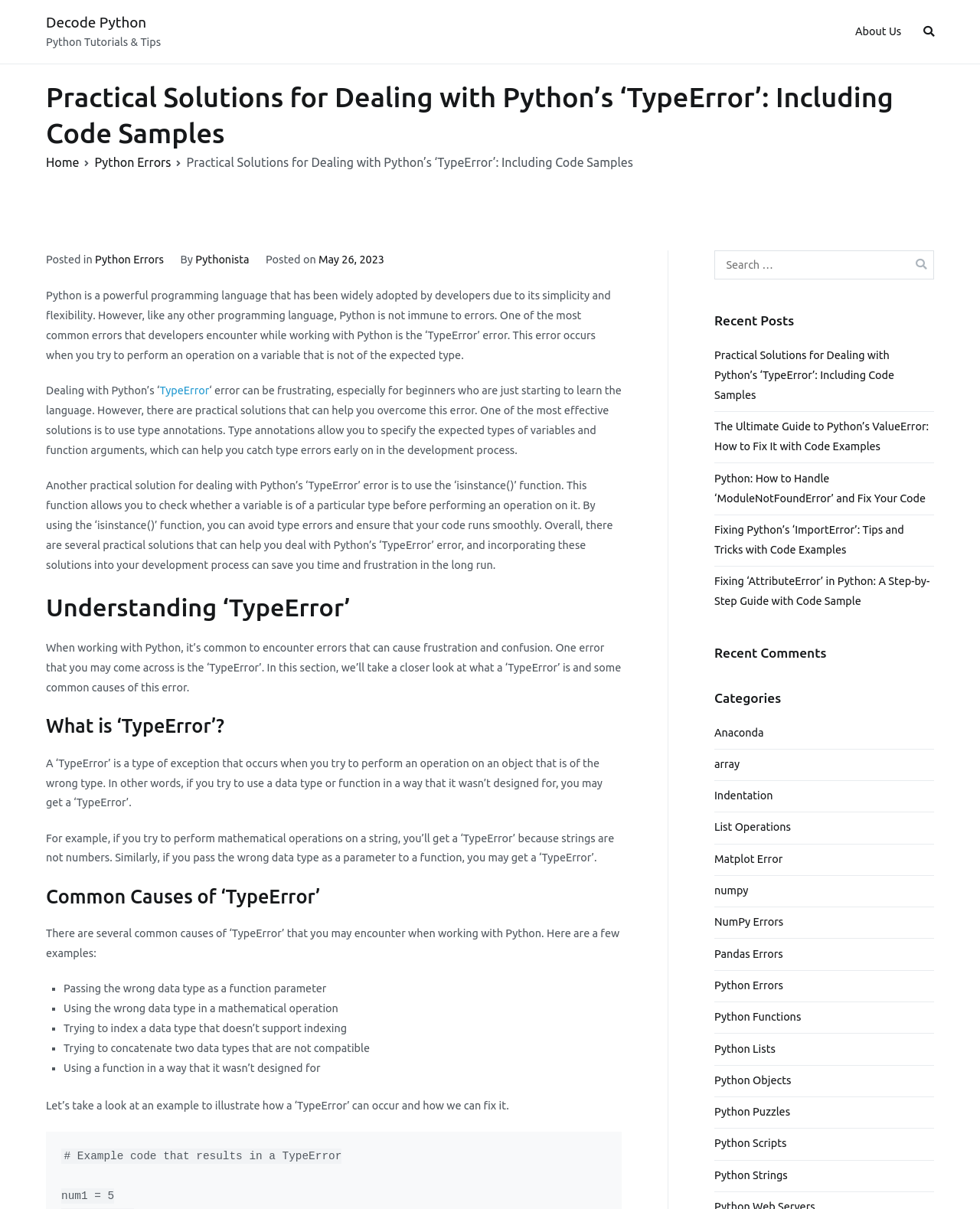Identify the bounding box coordinates of the section that should be clicked to achieve the task described: "Check the categories".

[0.729, 0.57, 0.953, 0.585]